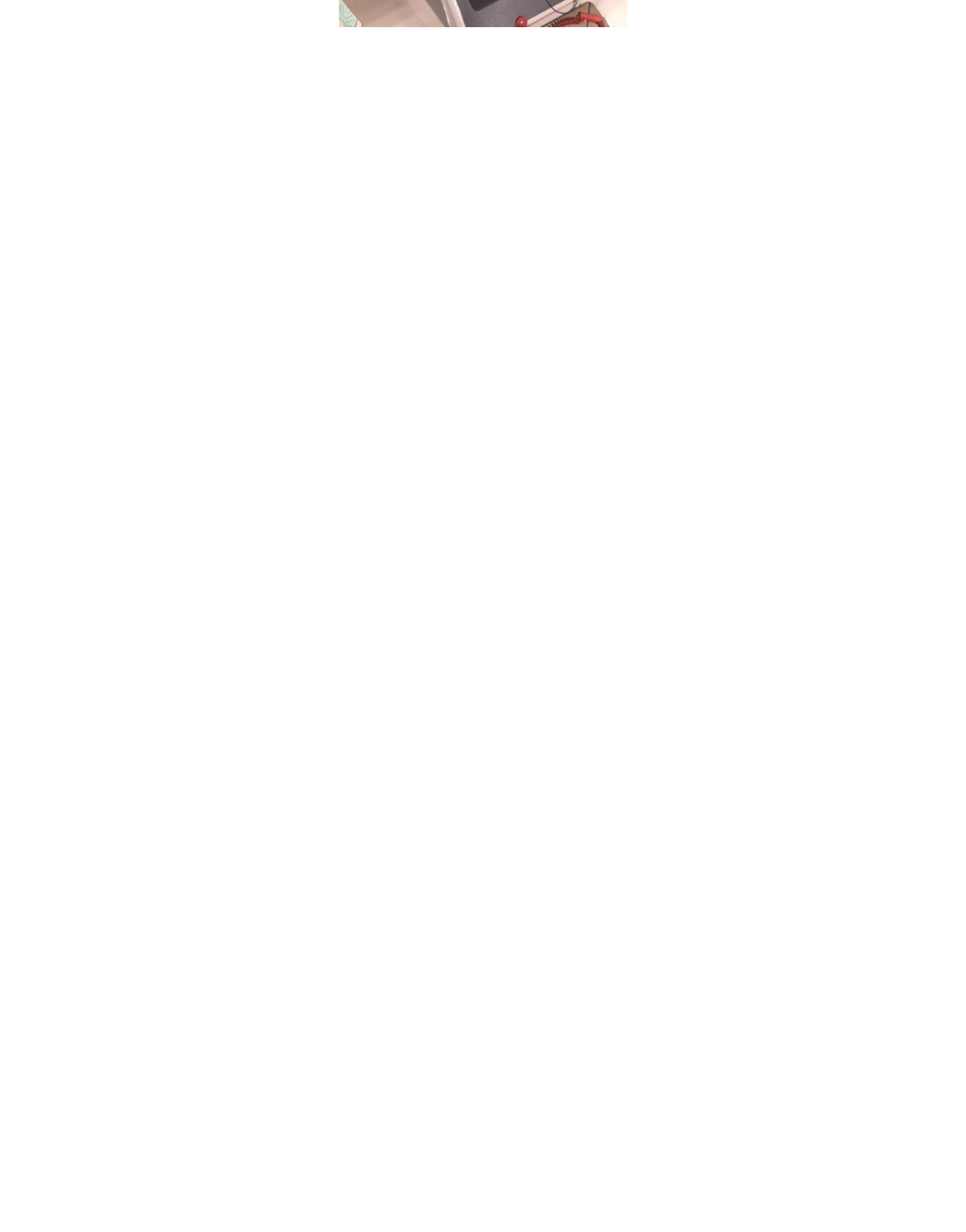Answer the question using only one word or a concise phrase: What is the name of the boat management service?

Boat Butler